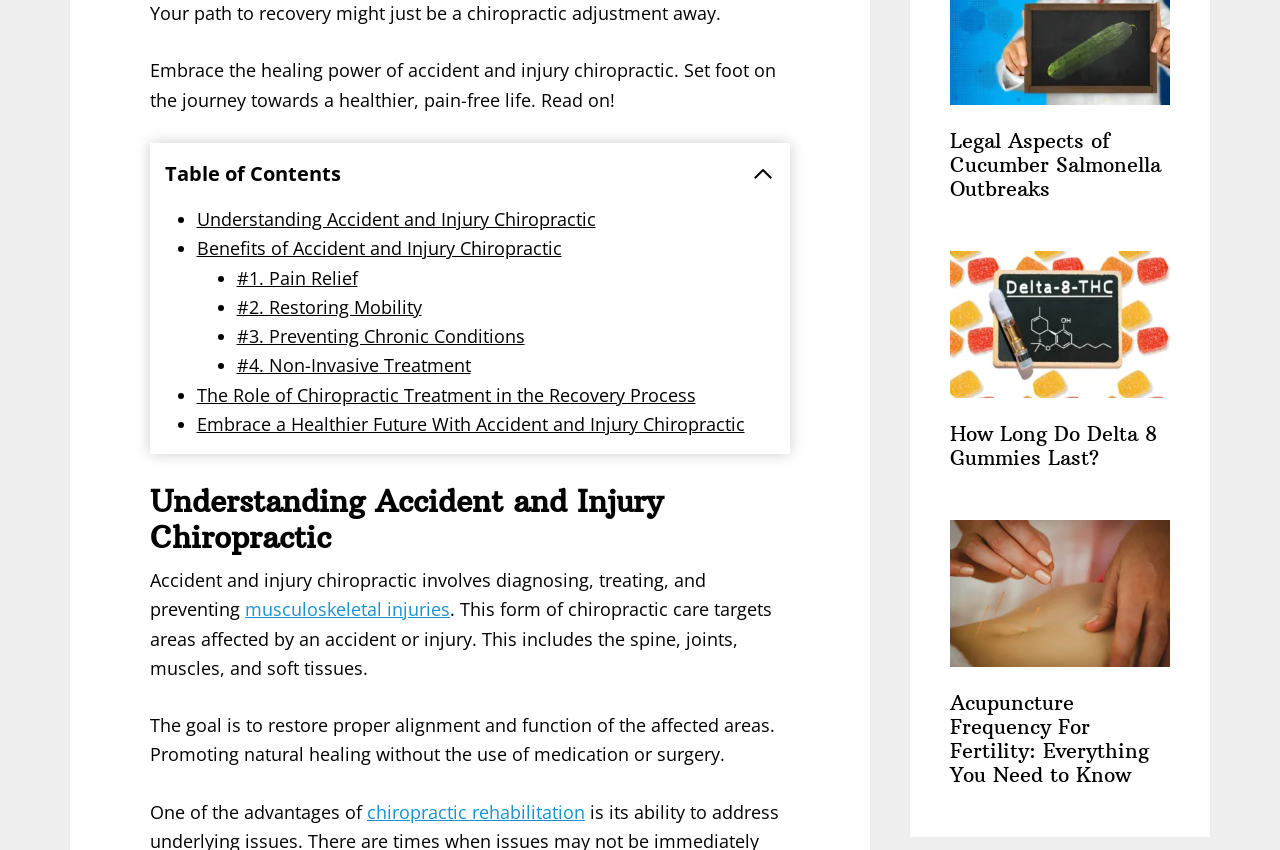What are the three articles listed on the right side of the webpage?
Please provide an in-depth and detailed response to the question.

The three articles listed on the right side of the webpage are 'How Long Do Delta 8 Gummies Last?', 'Legal Aspects of Cucumber Salmonella Outbreaks', and 'Acupuncture Frequency For Fertility: Everything You Need to Know'. These articles are presented as separate sections with headings and links.